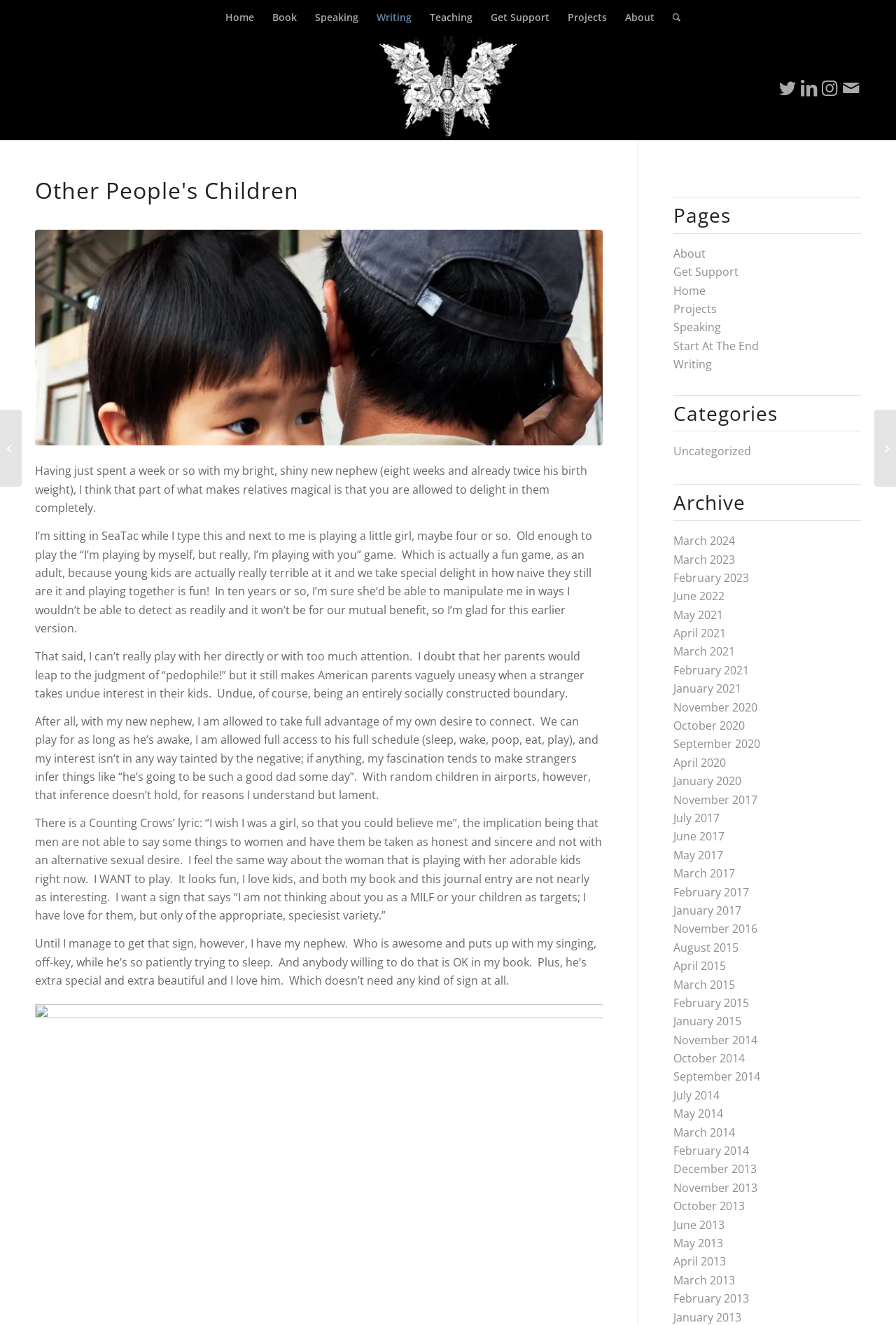Show the bounding box coordinates of the region that should be clicked to follow the instruction: "View Matt Wallaert's profile."

[0.423, 0.026, 0.577, 0.106]